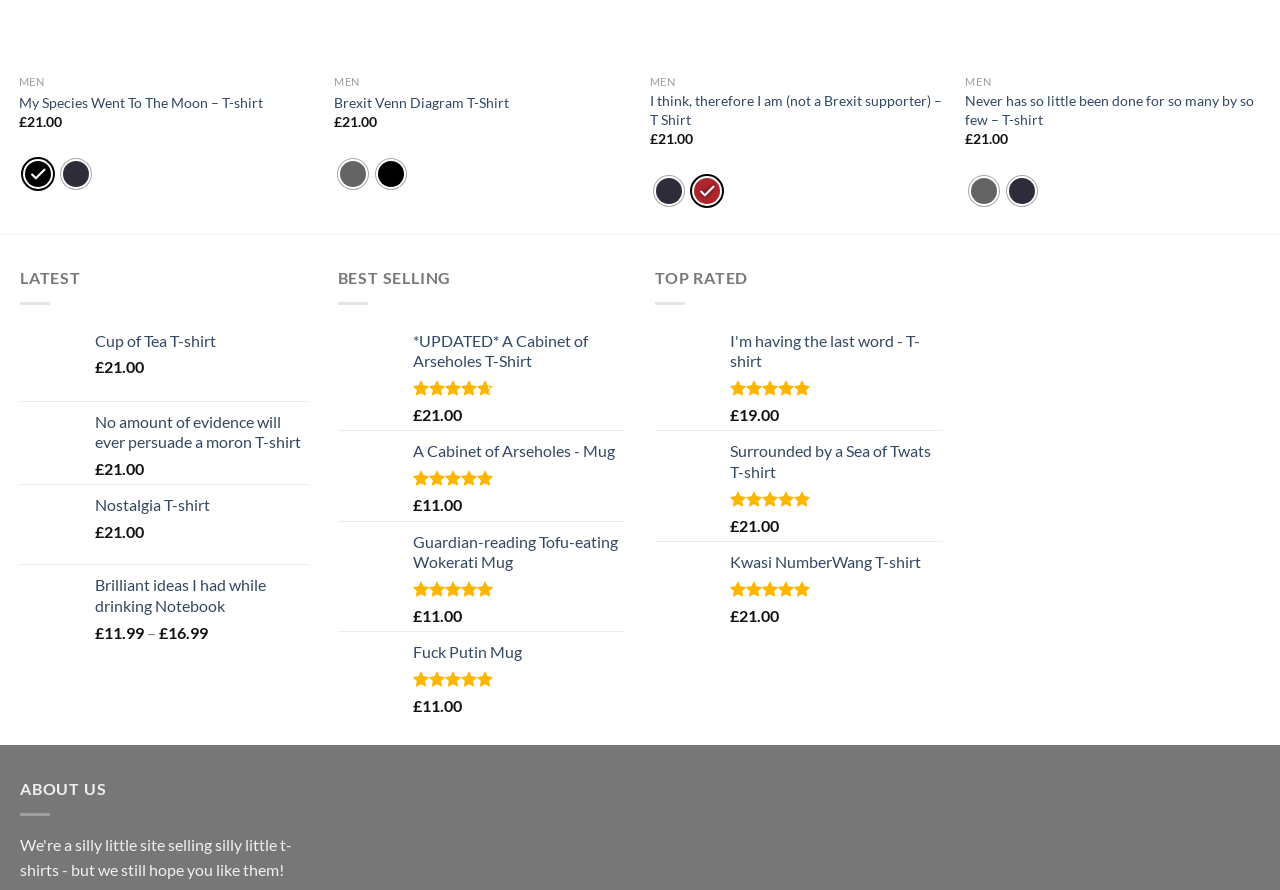What is the rating of the 'Cabinet of Arseholes 13-11-23 *UPDATED* A Cabinet of Arseholes T-Shirt'?
Could you please answer the question thoroughly and with as much detail as possible?

I found the rating by looking at the image next to the 'Cabinet of Arseholes 13-11-23 *UPDATED* A Cabinet of Arseholes T-Shirt' link, which shows 'Rated 4.65 out of 5'.